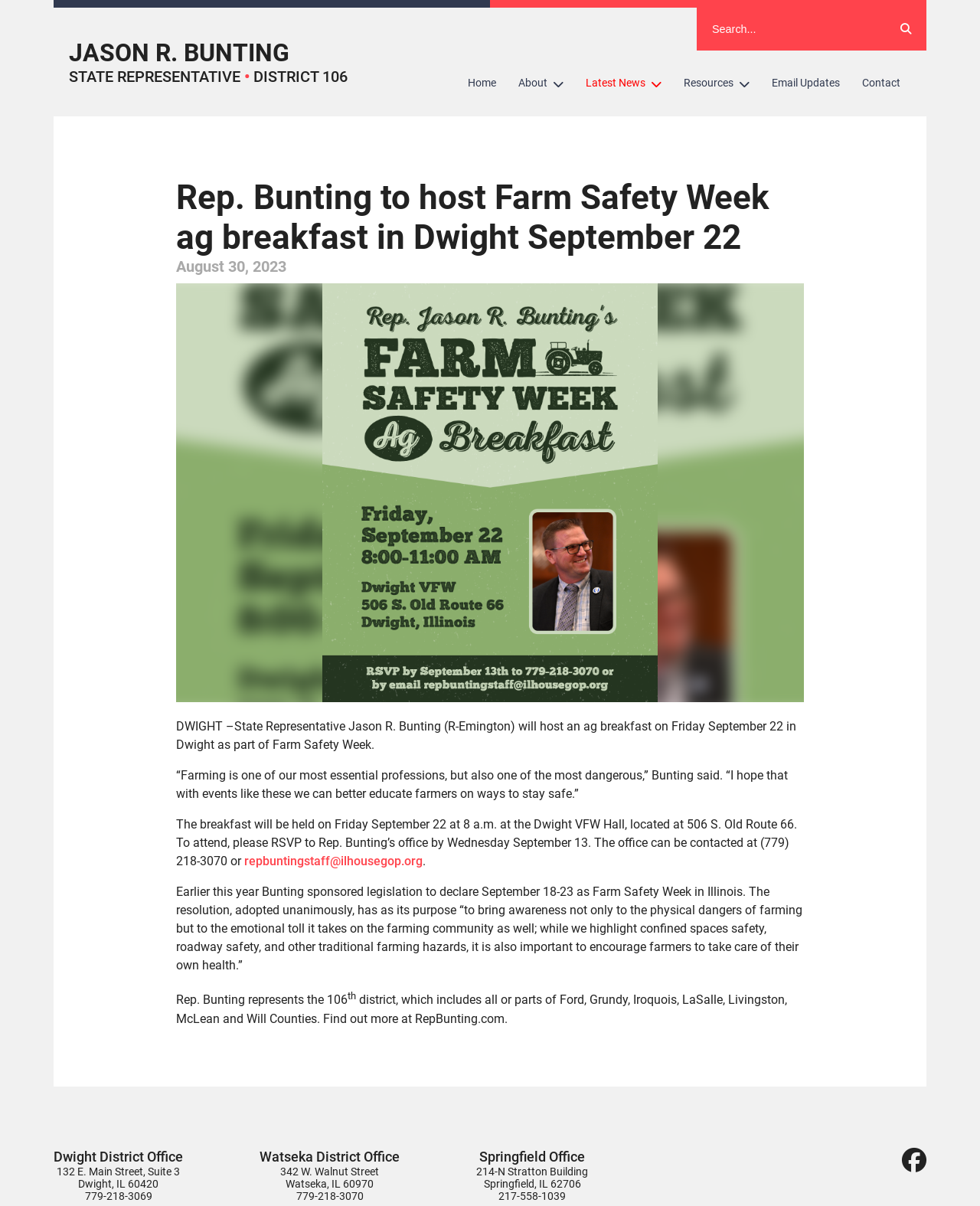What is the location of the ag breakfast event?
Please provide a comprehensive answer based on the contents of the image.

I found the answer by reading the text in the StaticText element with the bounding box coordinates [0.18, 0.678, 0.813, 0.72], which states 'The breakfast will be held on Friday September 22 at 8 a.m. at the Dwight VFW Hall, located at 506 S. Old Route 66.'